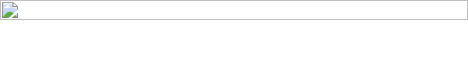Provide a comprehensive description of the image.

The image is likely associated with a call-to-action for applying for free government grants. It appears within a context highlighting the process of securing financial assistance, suggesting a focus on accessibility and support for individuals seeking funds for various needs. The surrounding text emphasizes a straightforward three-step guide for receiving grant money, aiming to encourage users to take immediate action. This visual element aligns with the offer of potentially significant financial benefits, designed to attract attention and motivate readers to click through for more information.